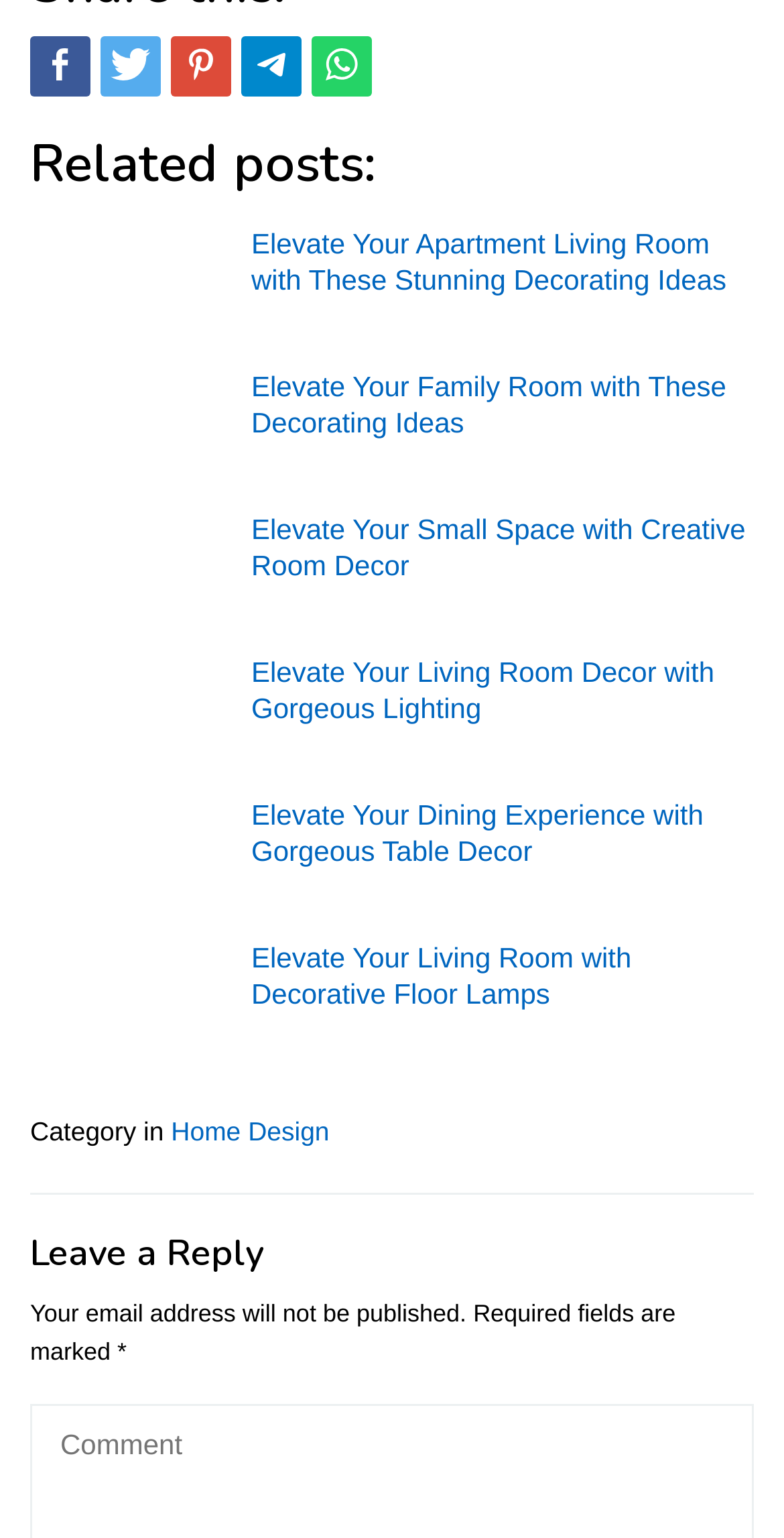Based on what you see in the screenshot, provide a thorough answer to this question: What is the category of the current webpage?

I determined the category by looking at the footer section of the webpage, where it says 'Category in' followed by a link 'Home Design'.